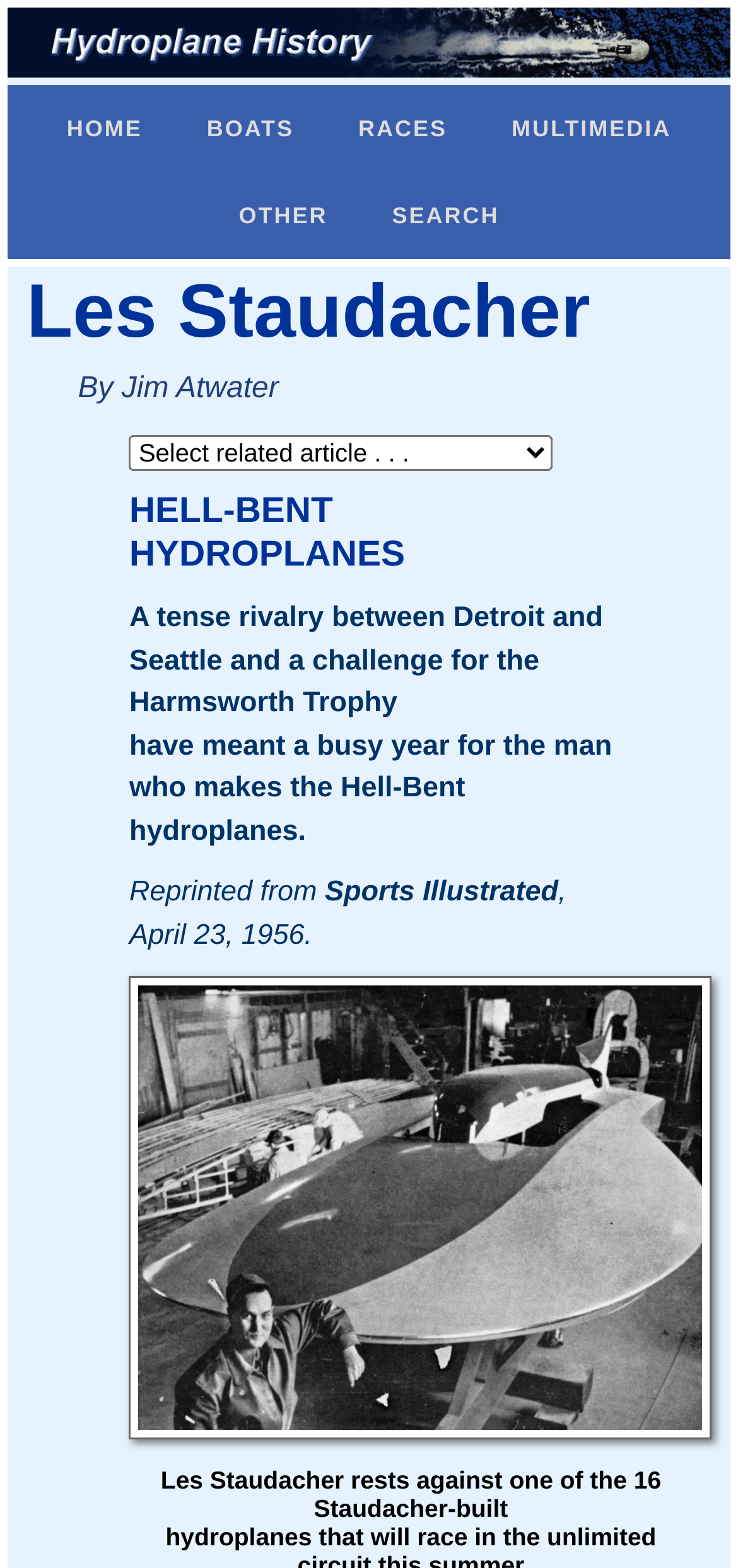Refer to the image and provide an in-depth answer to the question:
What is the name of the magazine that the article is reprinted from?

The webpage has a text 'Reprinted from Sports Illustrated, April 23, 1956.' which indicates that the article is reprinted from Sports Illustrated magazine.